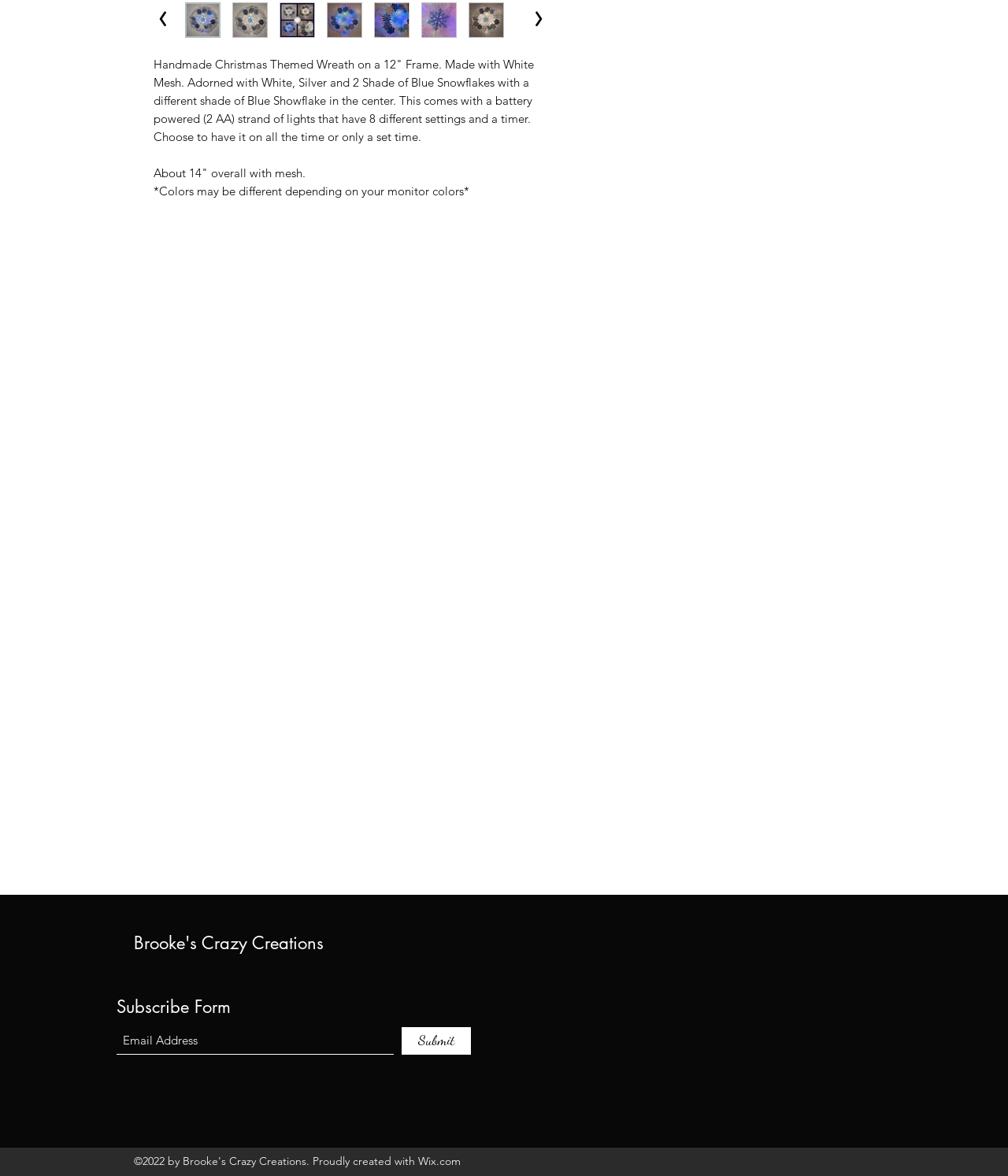Pinpoint the bounding box coordinates of the element that must be clicked to accomplish the following instruction: "Click the Brooke's Crazy Creations link". The coordinates should be in the format of four float numbers between 0 and 1, i.e., [left, top, right, bottom].

[0.133, 0.792, 0.321, 0.811]